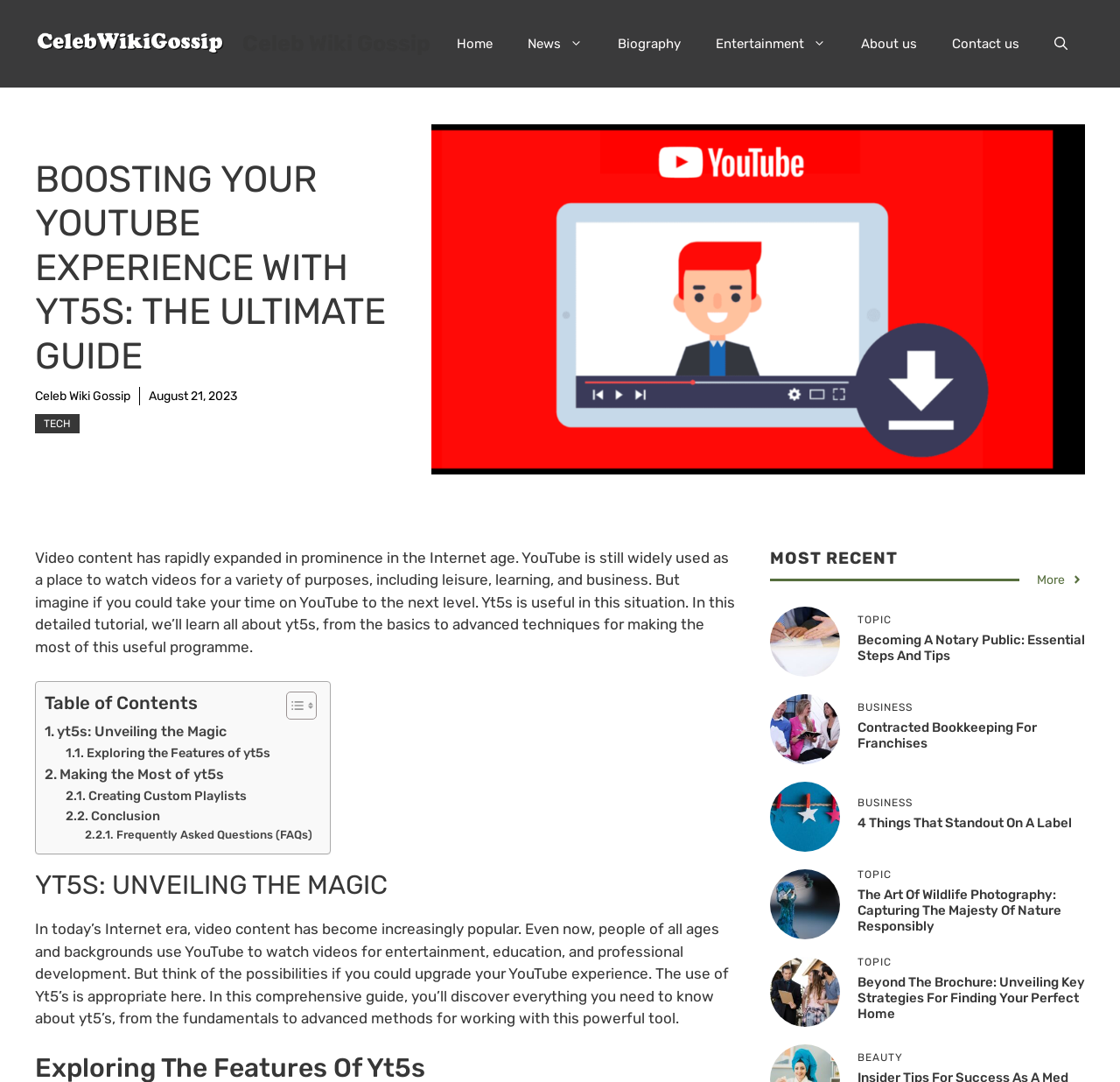Please locate the bounding box coordinates of the element that should be clicked to achieve the given instruction: "Read the article 'YT5S: UNVEILING THE MAGIC'".

[0.031, 0.804, 0.656, 0.833]